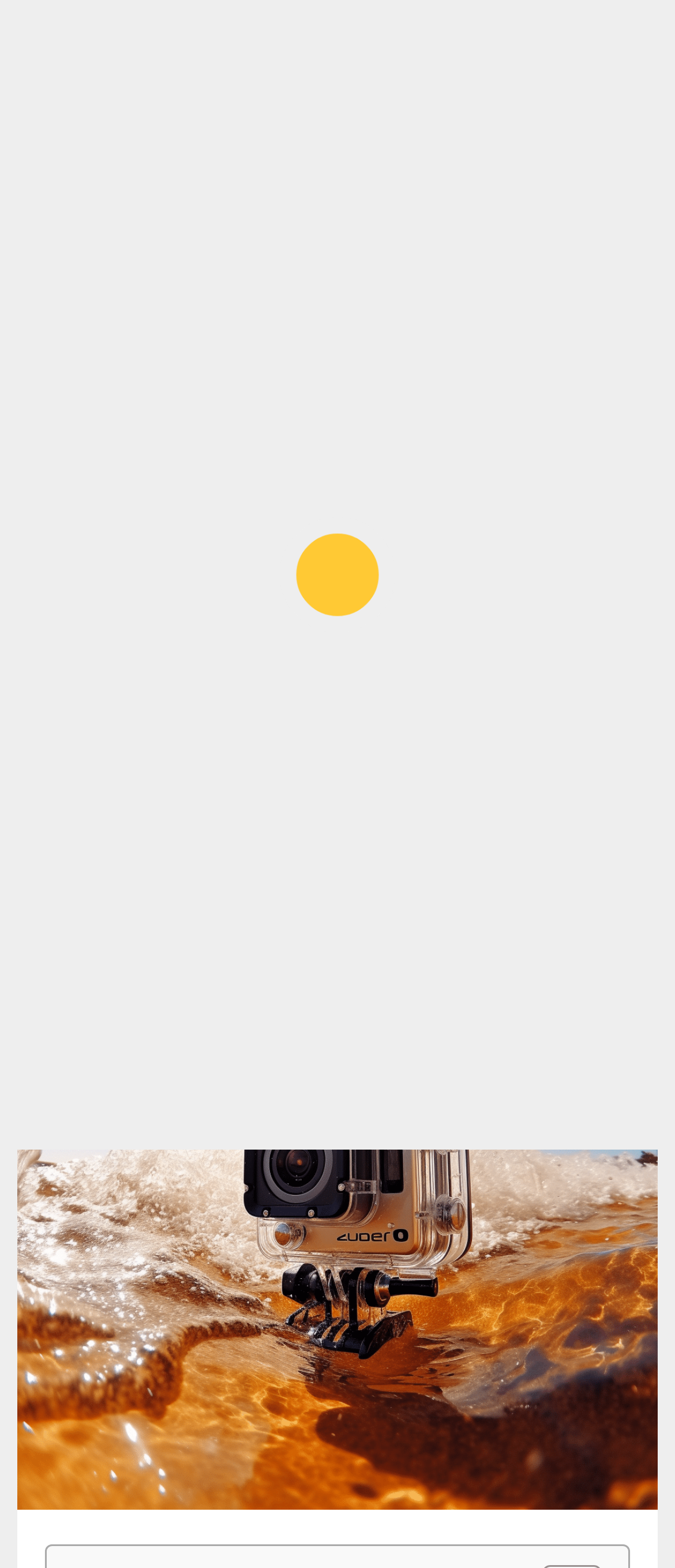Determine the bounding box coordinates of the clickable region to execute the instruction: "subscribe to the newsletter". The coordinates should be four float numbers between 0 and 1, denoted as [left, top, right, bottom].

[0.897, 0.227, 0.974, 0.26]